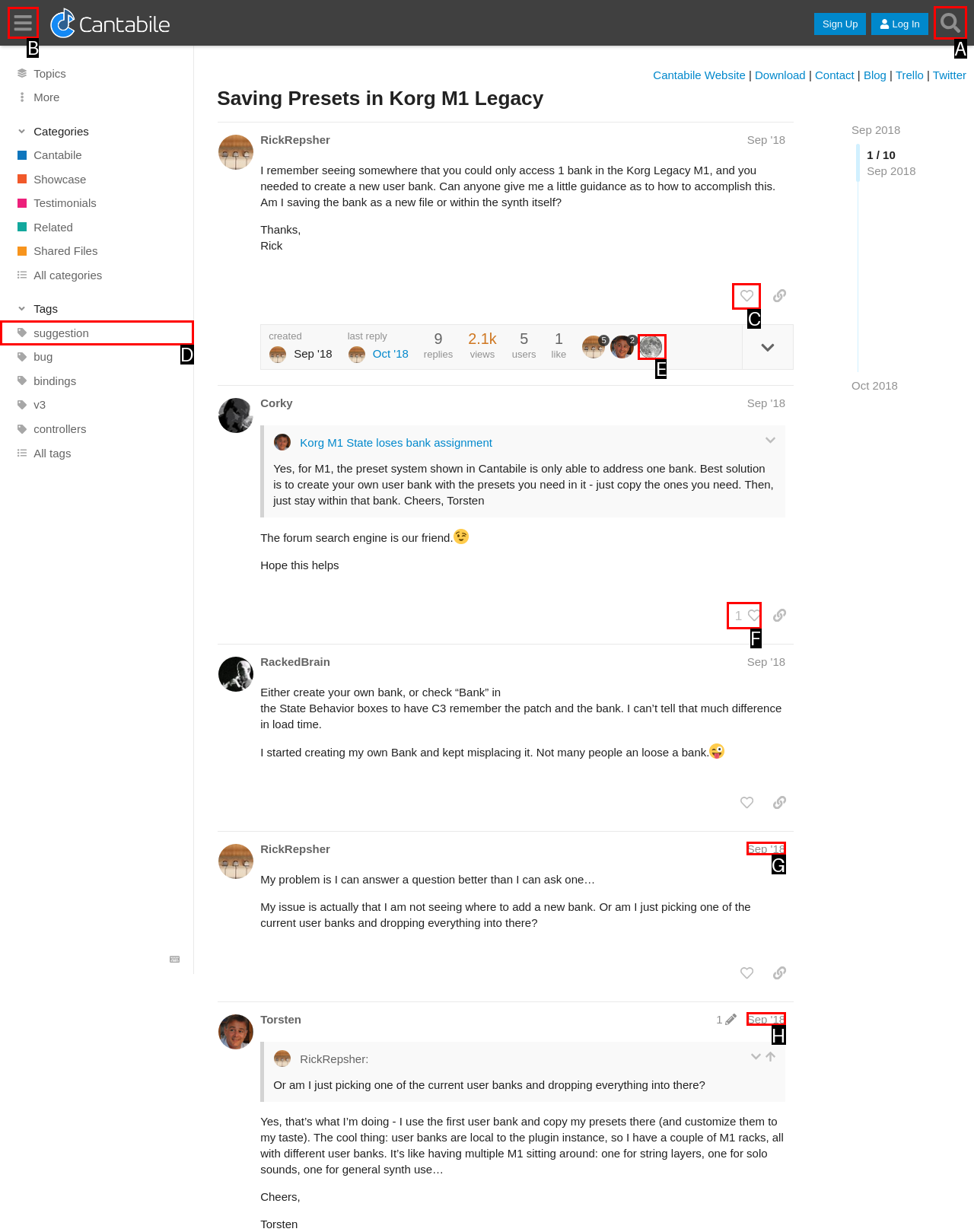Find the option you need to click to complete the following instruction: Click on the 'like this post' button
Answer with the corresponding letter from the choices given directly.

C